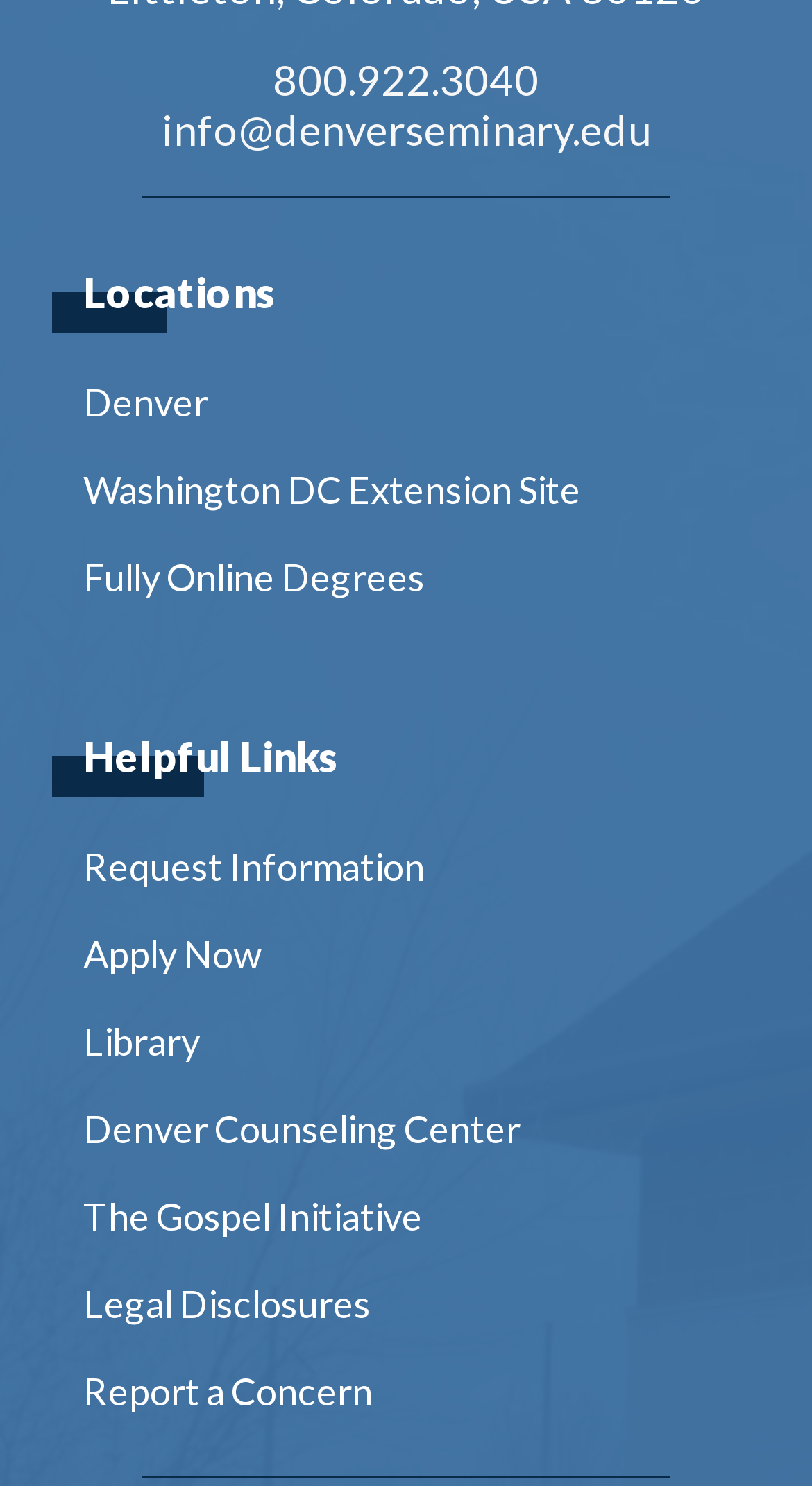Identify the coordinates of the bounding box for the element that must be clicked to accomplish the instruction: "Request information".

[0.103, 0.553, 0.897, 0.612]